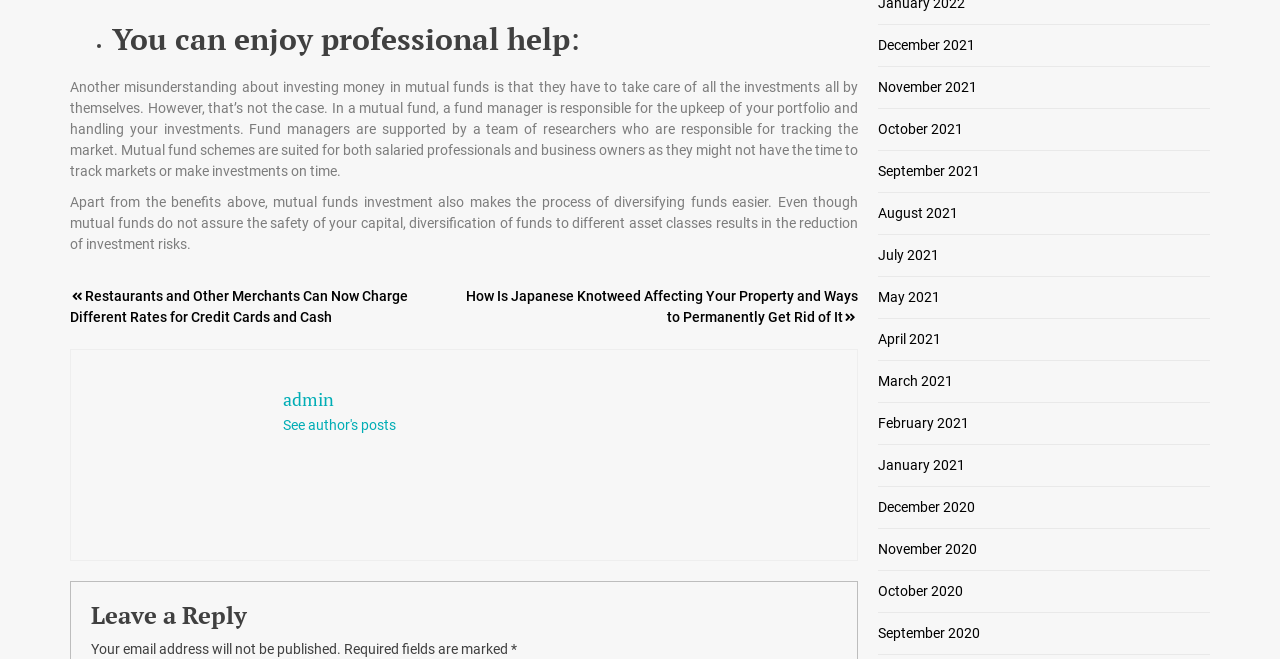What is the role of a fund manager in a mutual fund?
Please answer the question as detailed as possible based on the image.

According to the webpage, a fund manager is responsible for the upkeep of the portfolio and handling investments in a mutual fund. This is mentioned in the StaticText element with the text 'Another misunderstanding about investing money in mutual funds is that they have to take care of all the investments all by themselves. However, that’s not the case. In a mutual fund, a fund manager is responsible for the upkeep of your portfolio and handling your investments.'